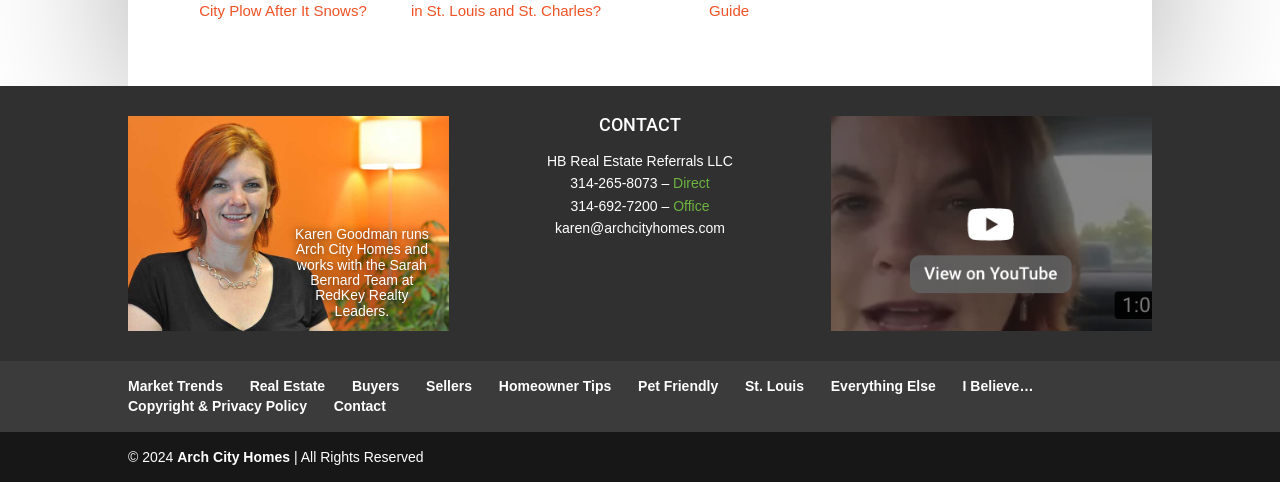Please provide a detailed answer to the question below based on the screenshot: 
What is the name of the real estate agent?

The name of the real estate agent is mentioned in the static text element 'Karen Goodman runs Arch City Homes and works with the Sarah Bernard Team at RedKey Realty Leaders.'